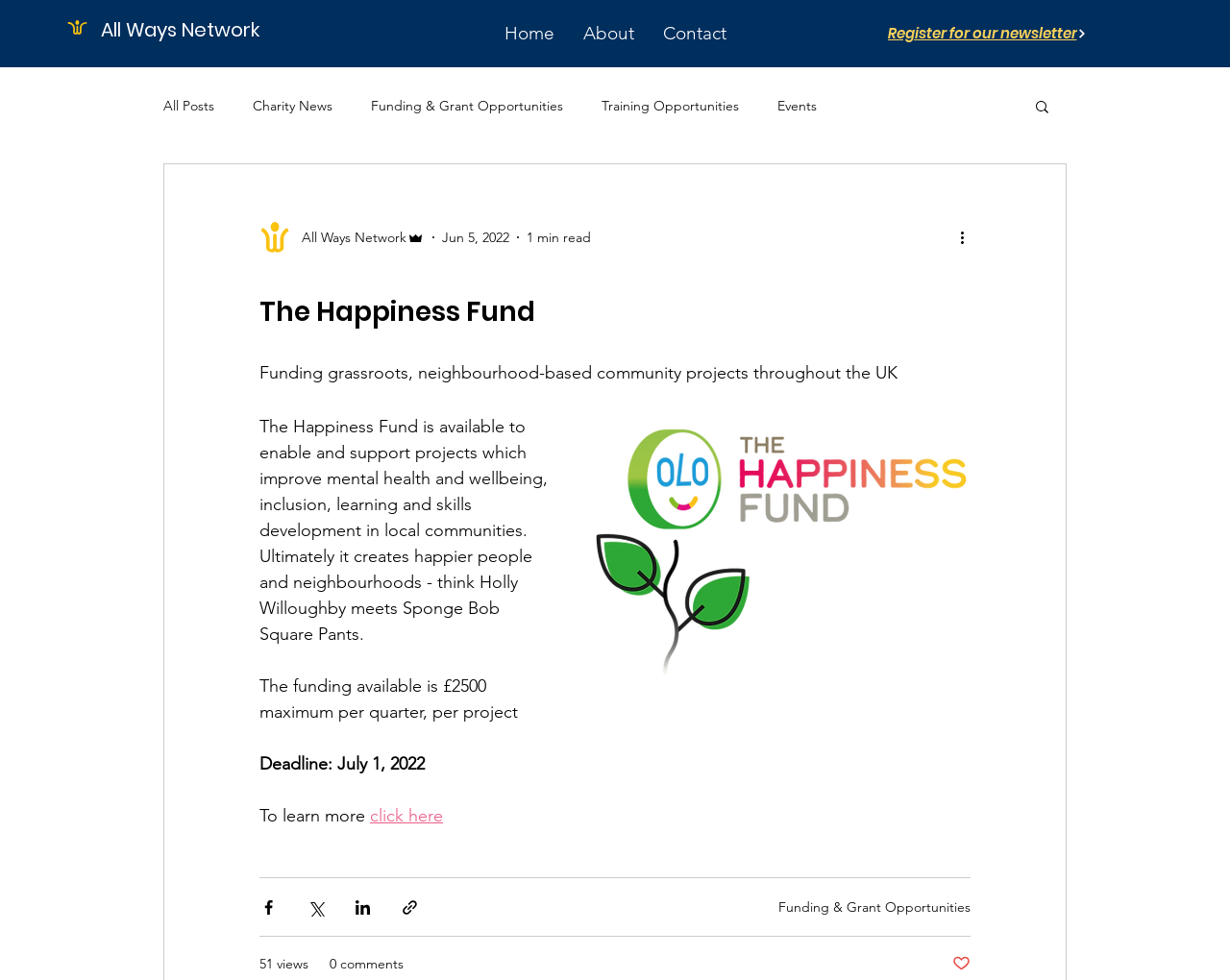Find and provide the bounding box coordinates for the UI element described with: "Events".

[0.632, 0.099, 0.664, 0.117]